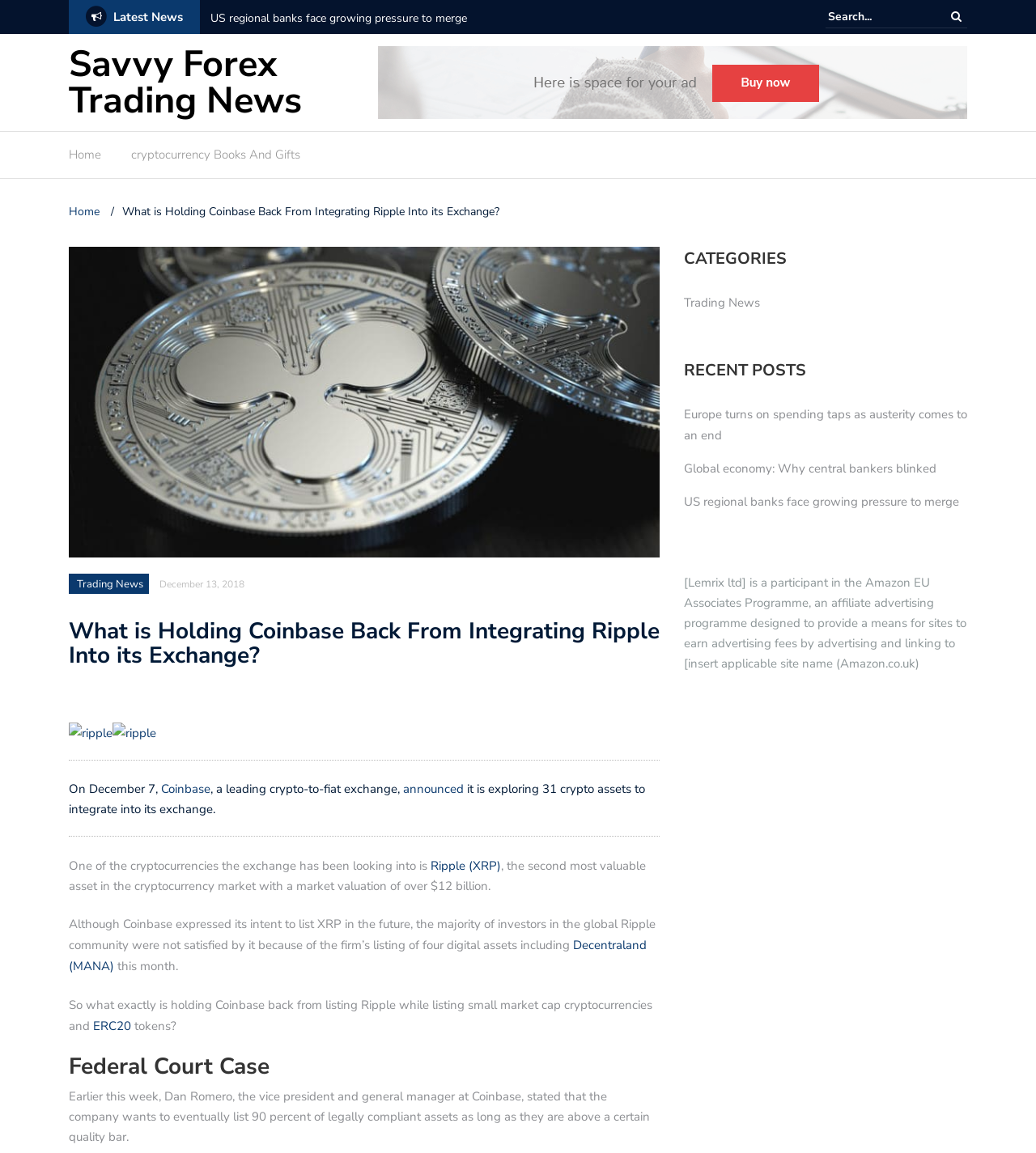Please determine the bounding box coordinates of the element's region to click for the following instruction: "Learn about cryptocurrency books and gifts".

[0.127, 0.125, 0.29, 0.15]